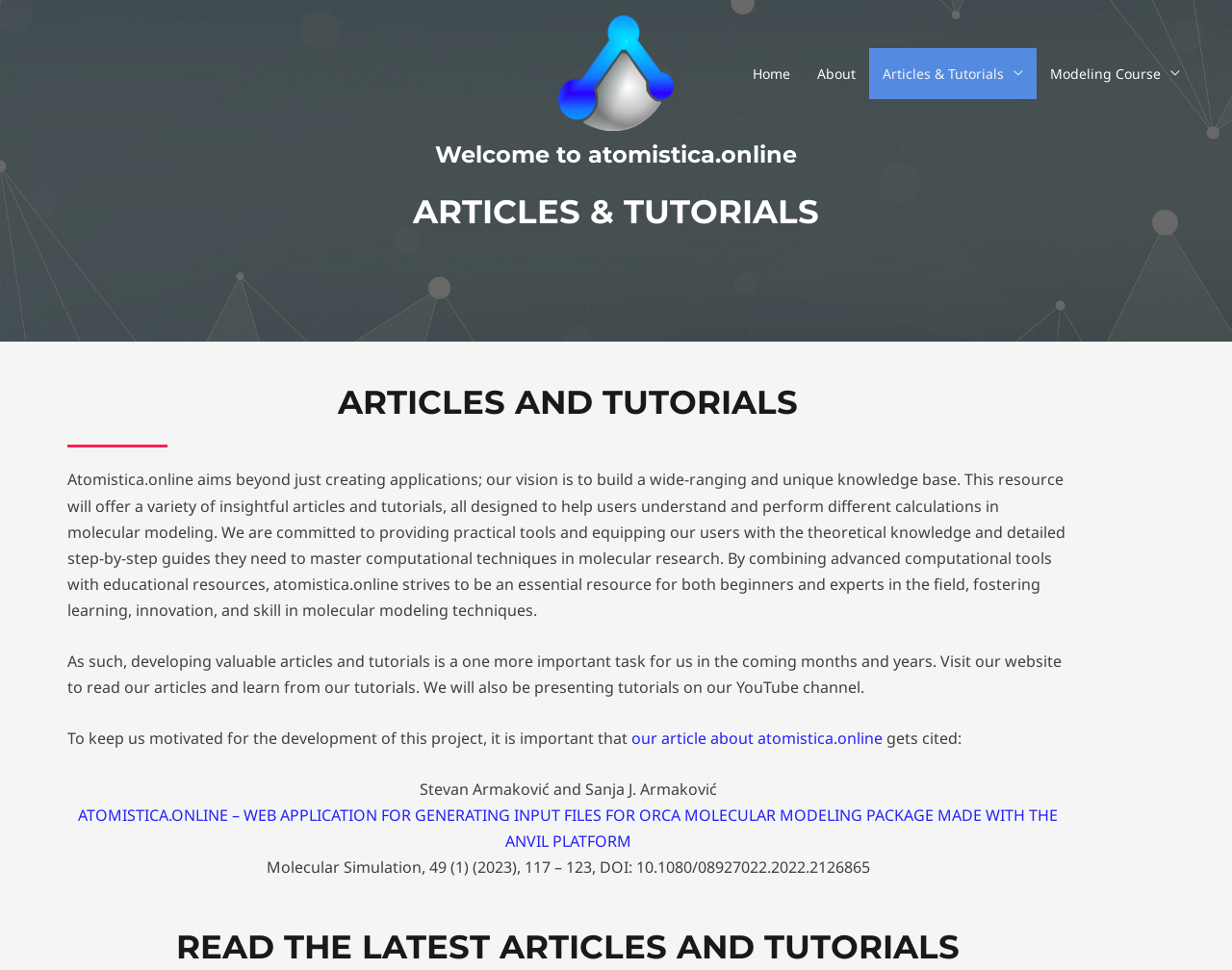Where can users find tutorials?
Carefully analyze the image and provide a thorough answer to the question.

The webpage mentions that users can find tutorials on the website, and also that 'we will also be presenting tutorials on our YouTube channel'.